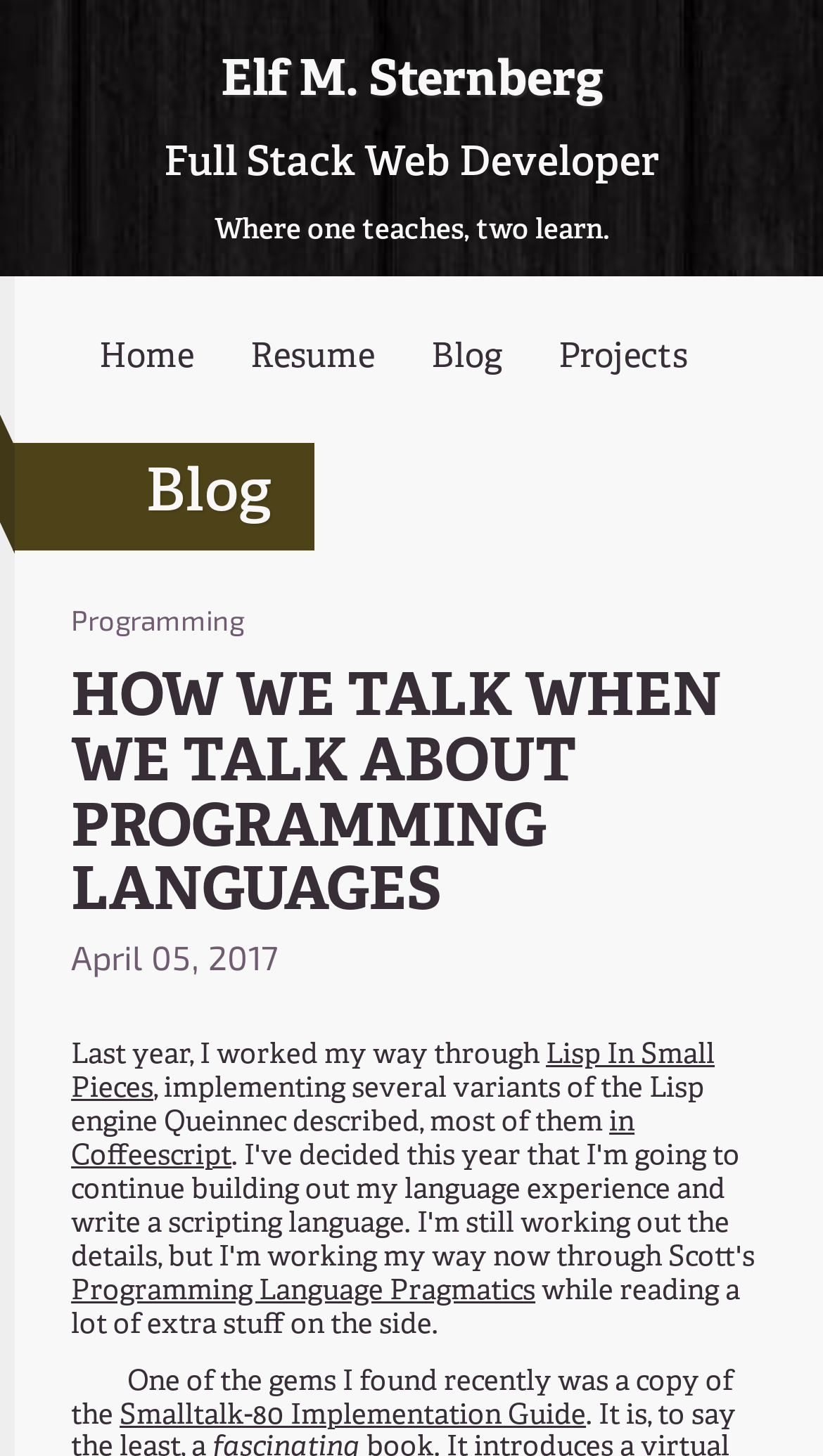Given the description of a UI element: "Projects", identify the bounding box coordinates of the matching element in the webpage screenshot.

[0.679, 0.232, 0.835, 0.261]